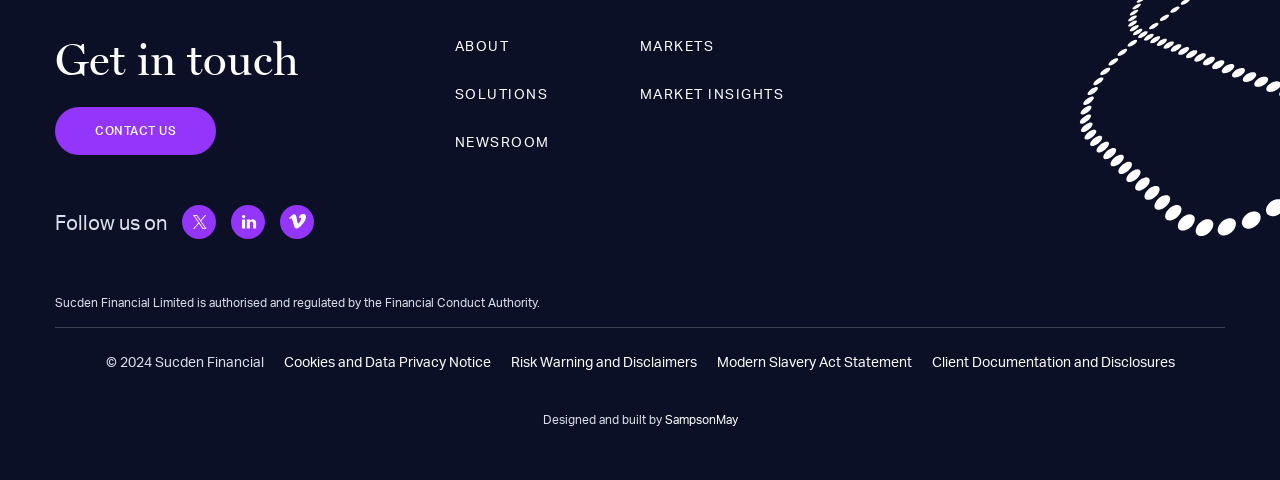Kindly determine the bounding box coordinates of the area that needs to be clicked to fulfill this instruction: "Click on CONTACT US".

[0.043, 0.222, 0.169, 0.322]